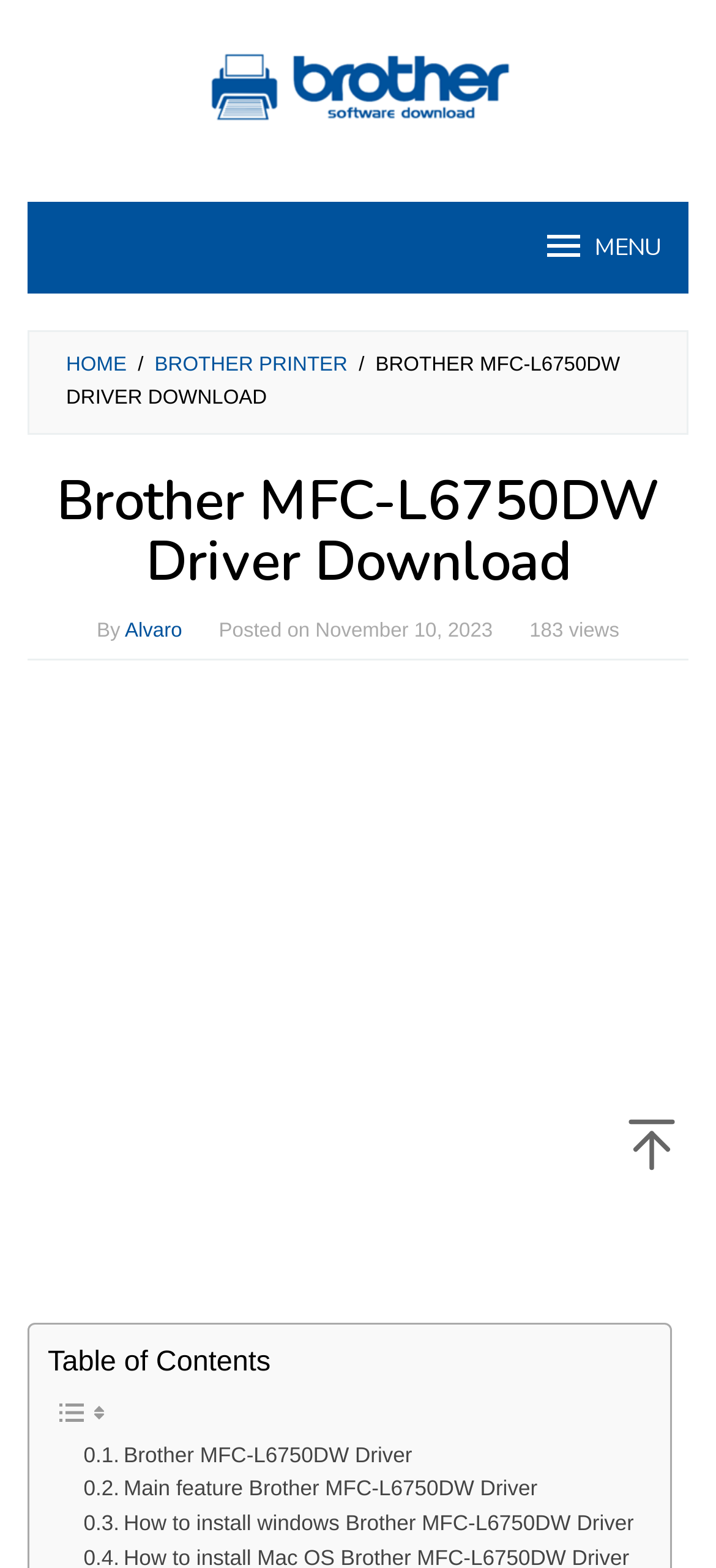Provide a one-word or one-phrase answer to the question:
Who posted the article?

Alvaro